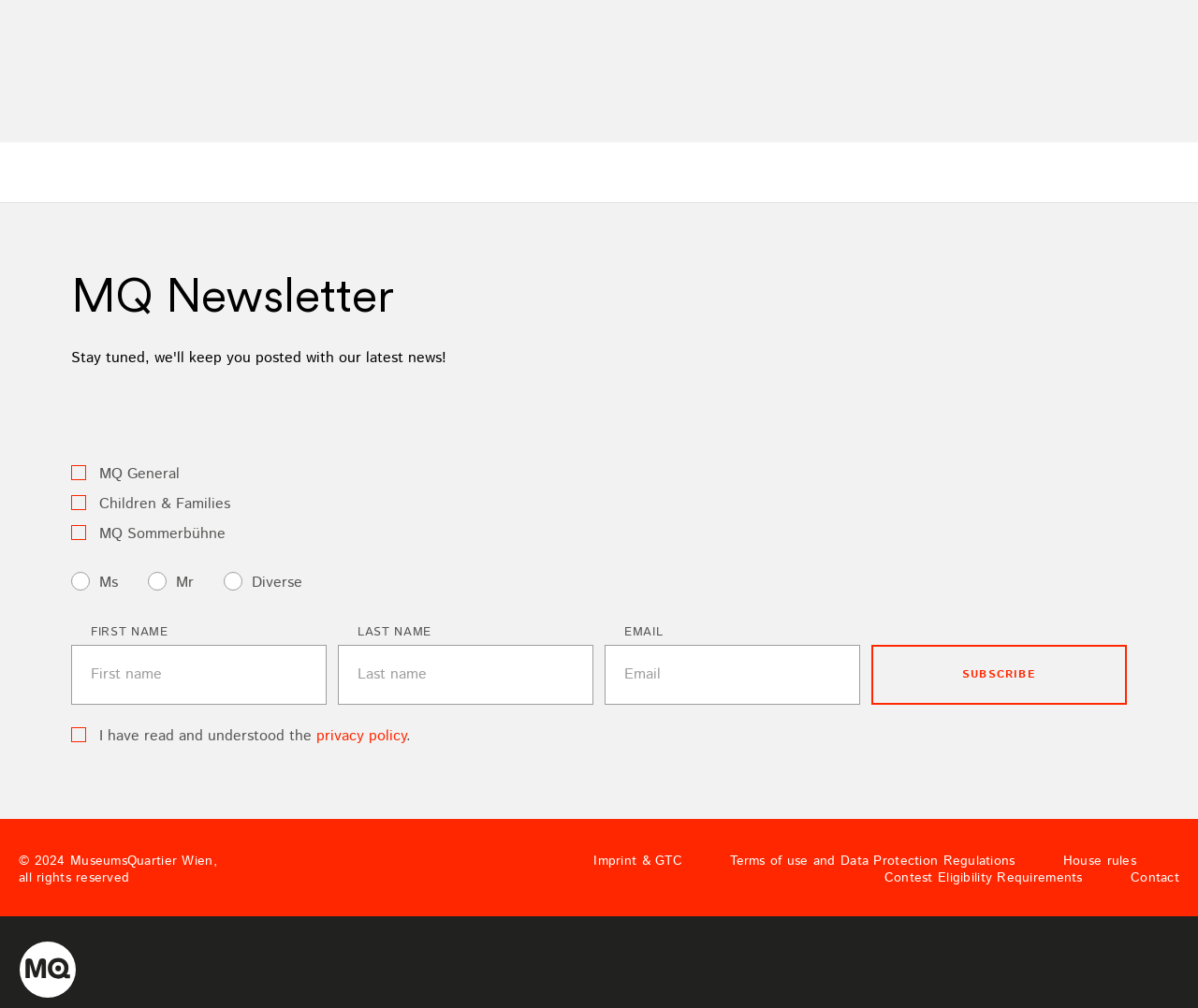Answer the question using only one word or a concise phrase: What is the name of the organization behind this webpage?

MuseumsQuartier Wien